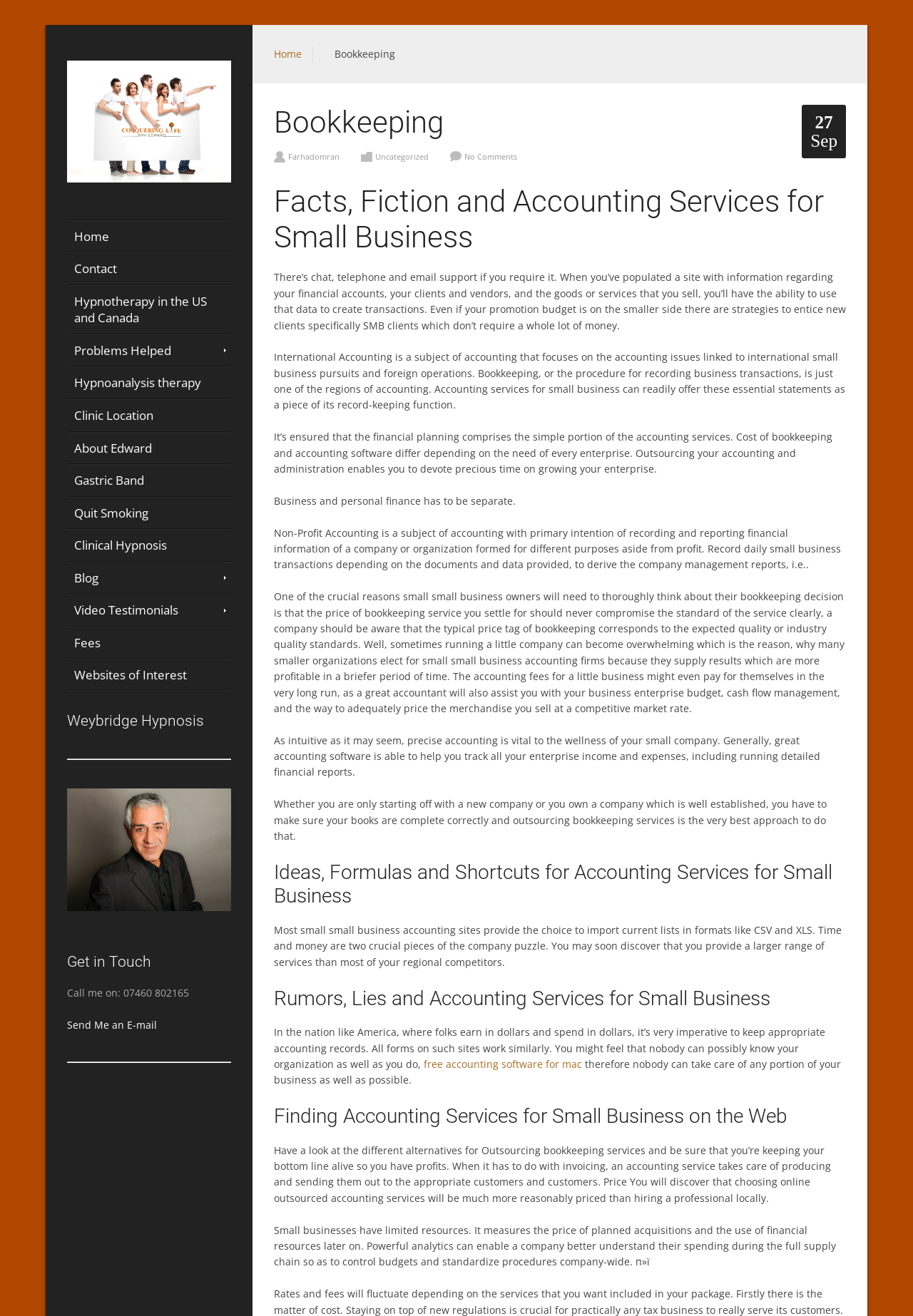Identify the bounding box coordinates for the element you need to click to achieve the following task: "Click on the 'free accounting software for mac' link". The coordinates must be four float values ranging from 0 to 1, formatted as [left, top, right, bottom].

[0.464, 0.803, 0.638, 0.814]